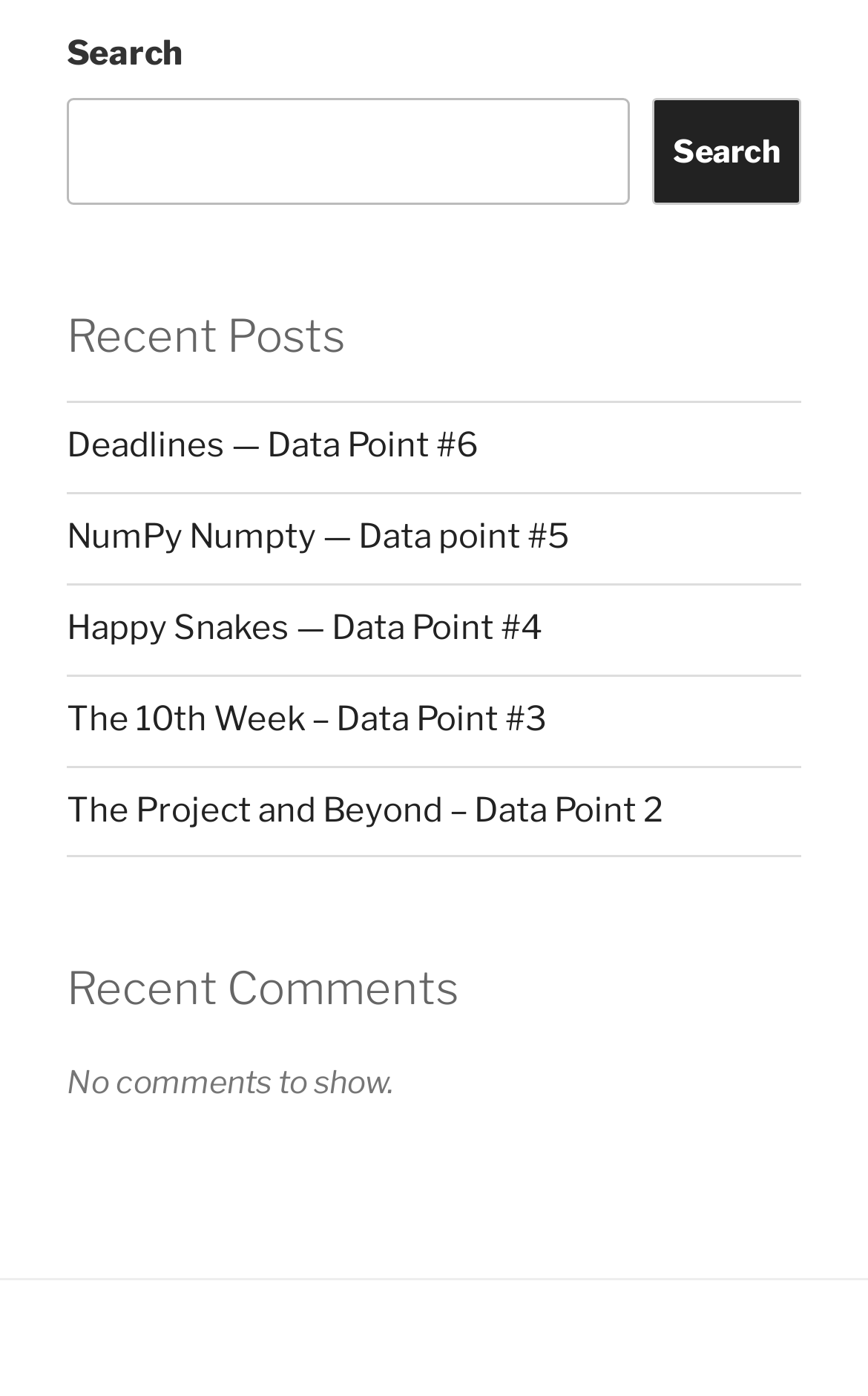Extract the bounding box coordinates of the UI element described: "Search". Provide the coordinates in the format [left, top, right, bottom] with values ranging from 0 to 1.

[0.75, 0.07, 0.923, 0.147]